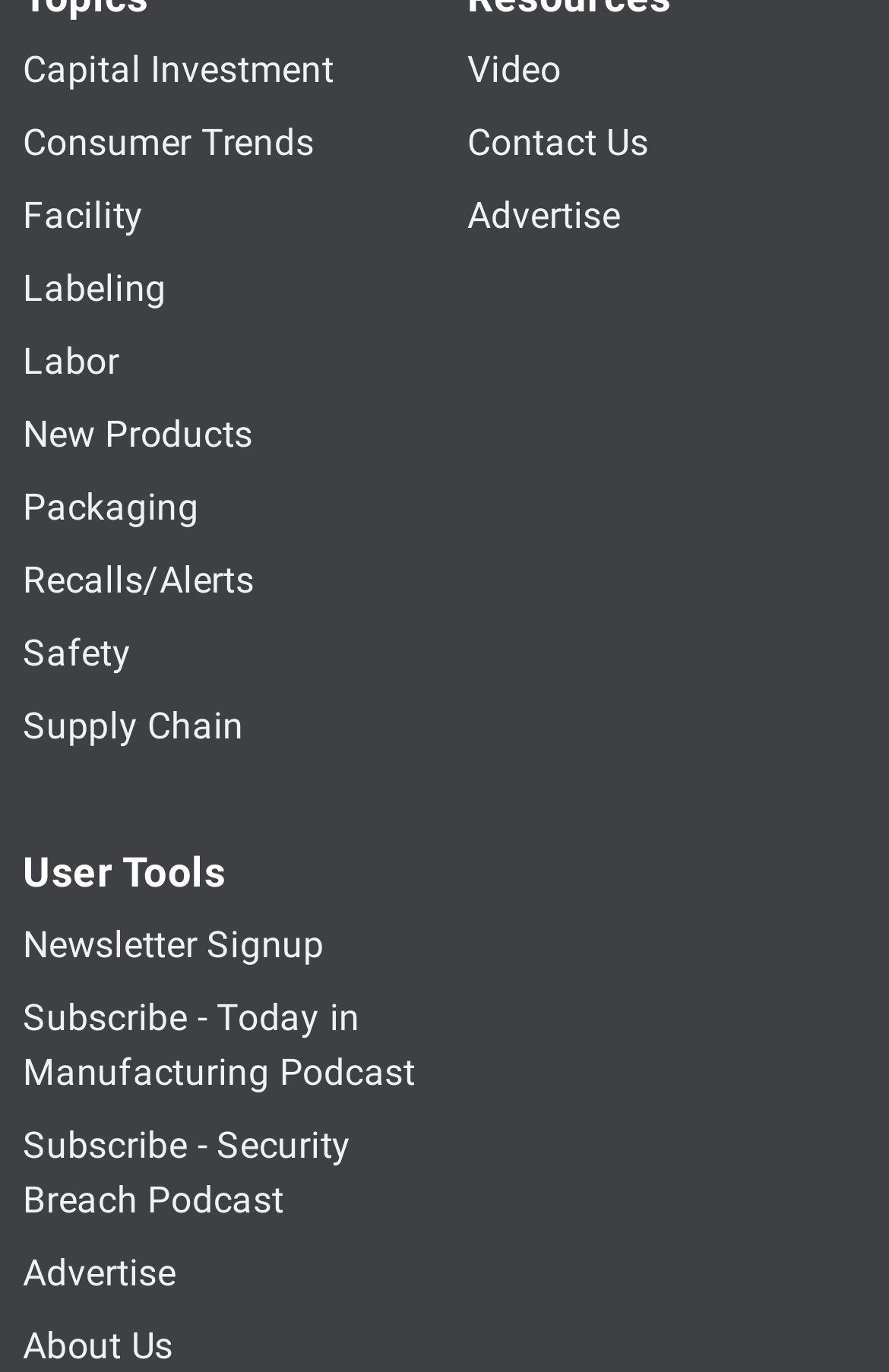Identify the bounding box coordinates of the region I need to click to complete this instruction: "View New Products".

[0.026, 0.3, 0.285, 0.332]